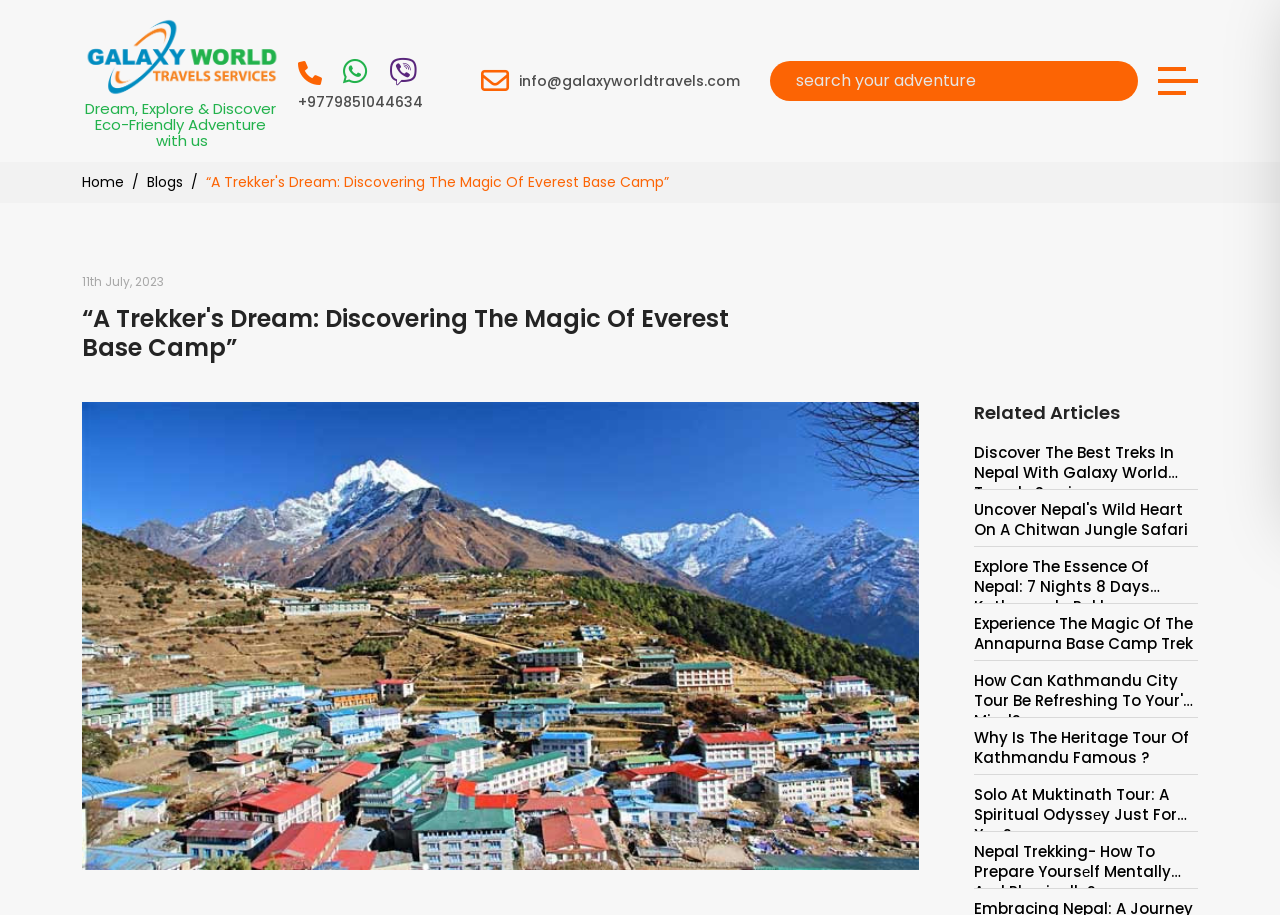Find the bounding box coordinates of the clickable region needed to perform the following instruction: "visit home page". The coordinates should be provided as four float numbers between 0 and 1, i.e., [left, top, right, bottom].

[0.064, 0.188, 0.097, 0.21]